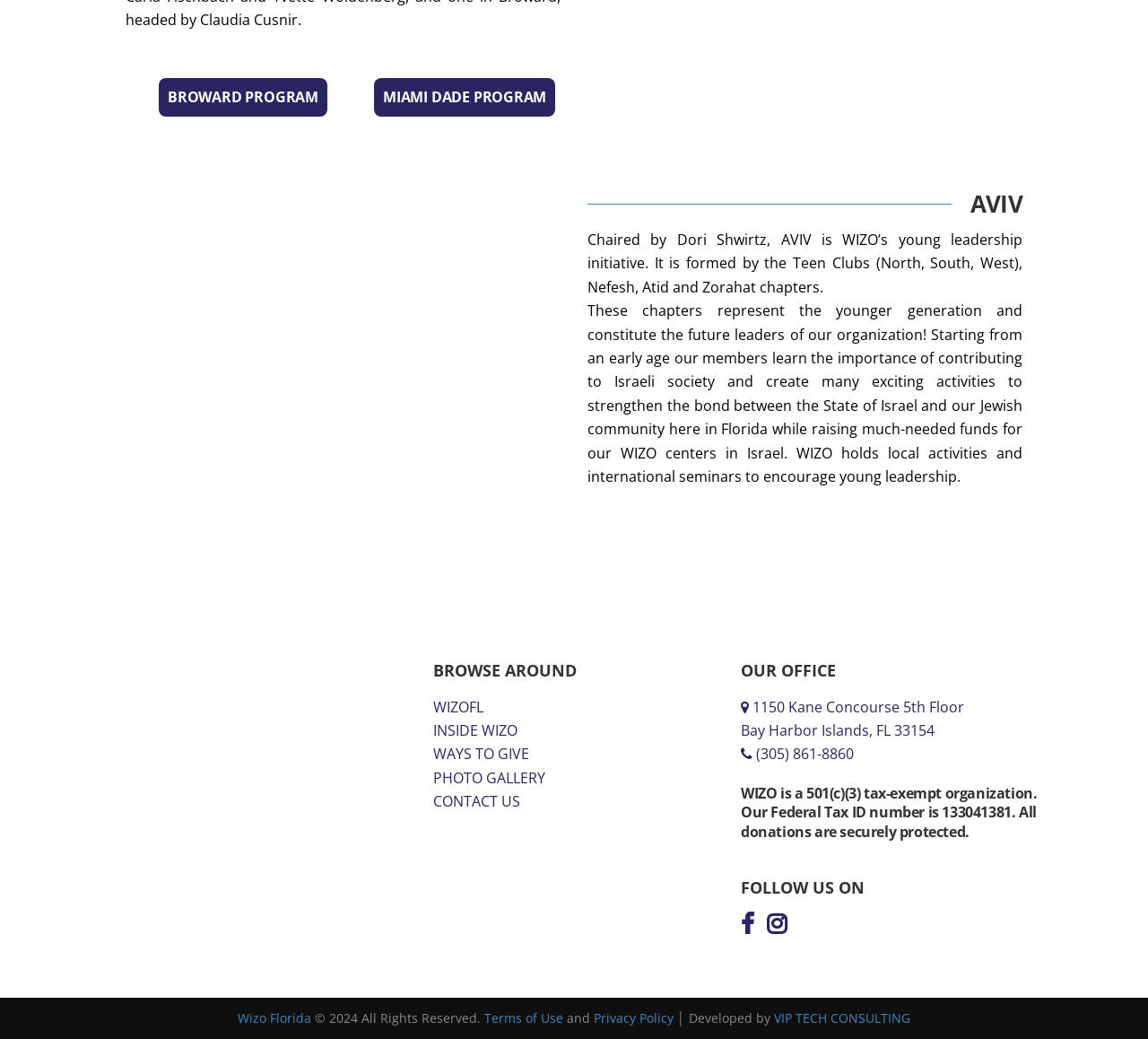Pinpoint the bounding box coordinates of the clickable area needed to execute the instruction: "Contact WIZO". The coordinates should be specified as four float numbers between 0 and 1, i.e., [left, top, right, bottom].

[0.377, 0.762, 0.453, 0.781]